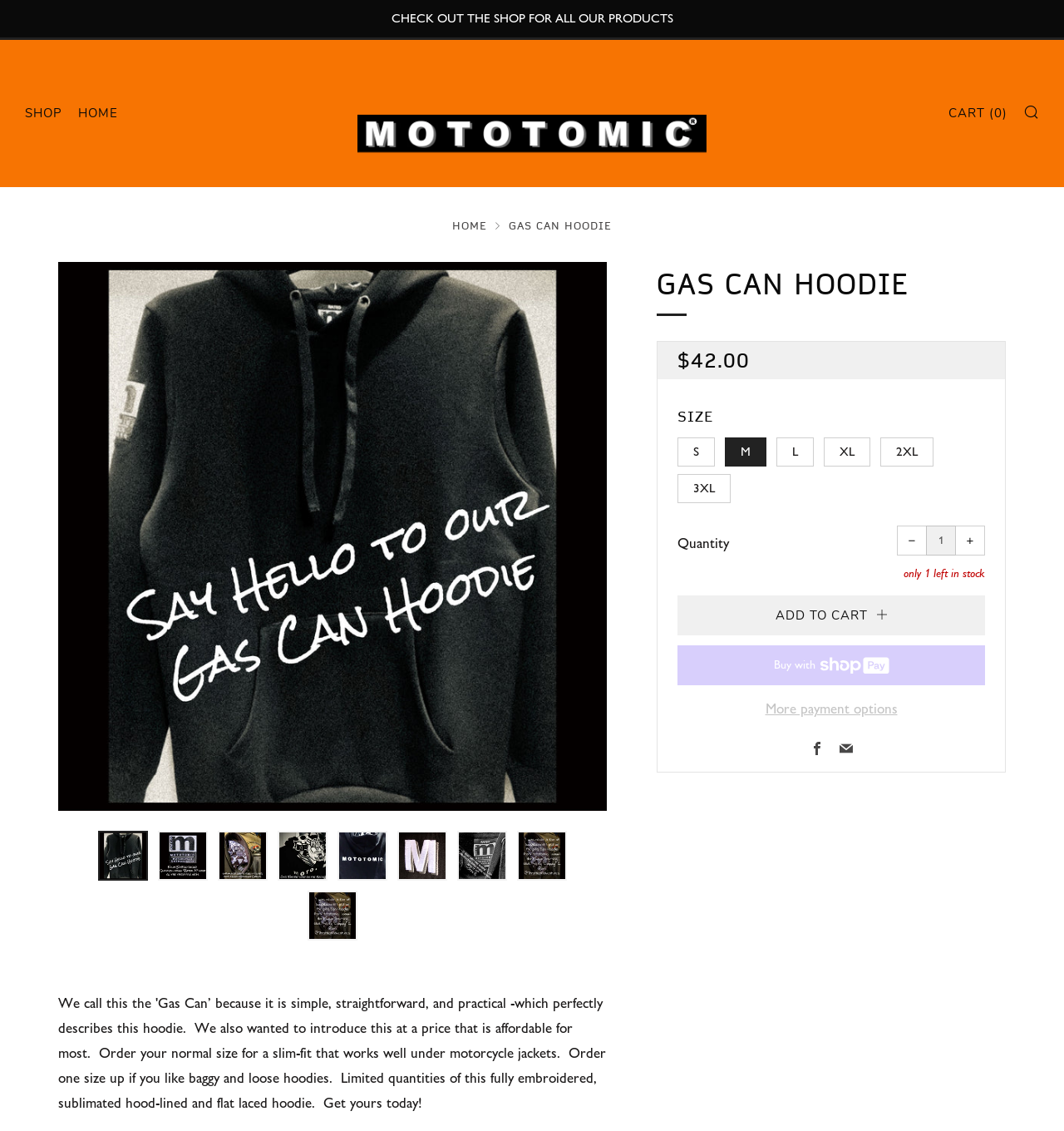Please provide a comprehensive answer to the question below using the information from the image: What social media platform is linked to the button with the text 'Facebook'

I determined the answer by examining the link element with the text 'Facebook', which indicates that the button is linked to the Facebook social media platform.